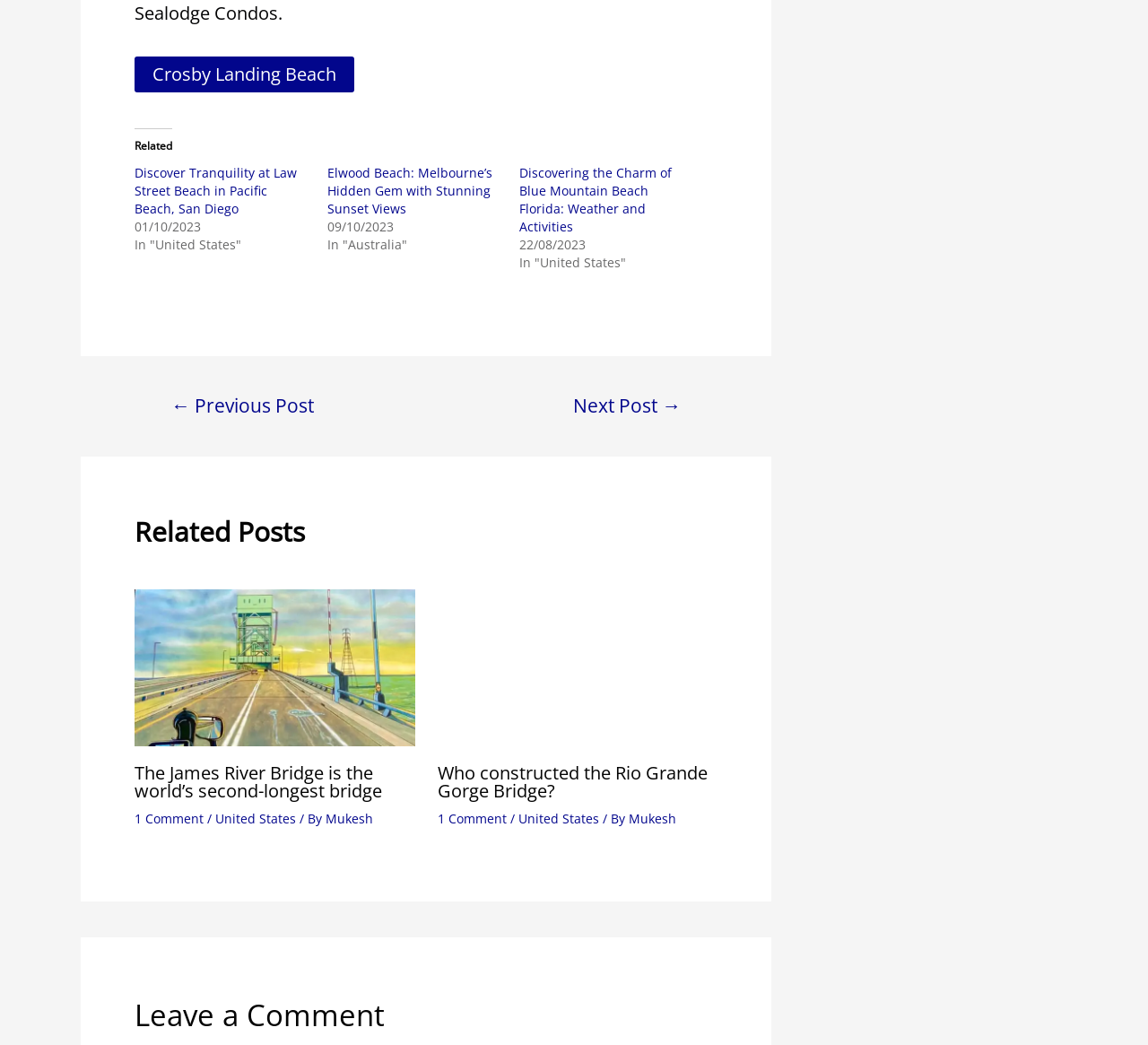What is the date of the third related post?
Look at the screenshot and respond with one word or a short phrase.

22/08/2023